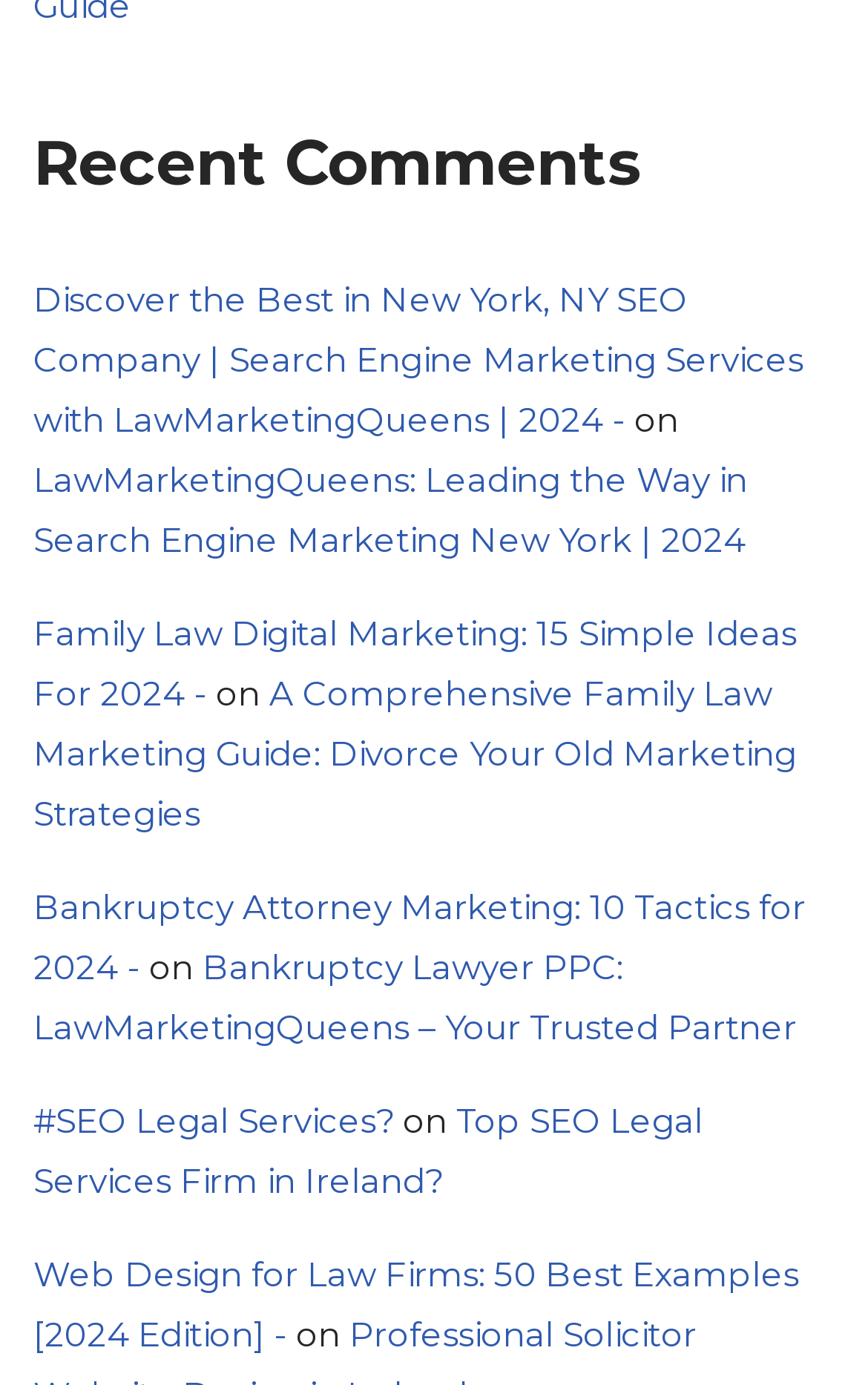Provide a thorough and detailed response to the question by examining the image: 
What is the topic of the first article?

I looked at the link text inside the first 'article' element, which is 'Discover the Best in New York, NY SEO Company | Search Engine Marketing Services with LawMarketingQueens | 2024 -'. This suggests that the topic of the first article is related to SEO companies.